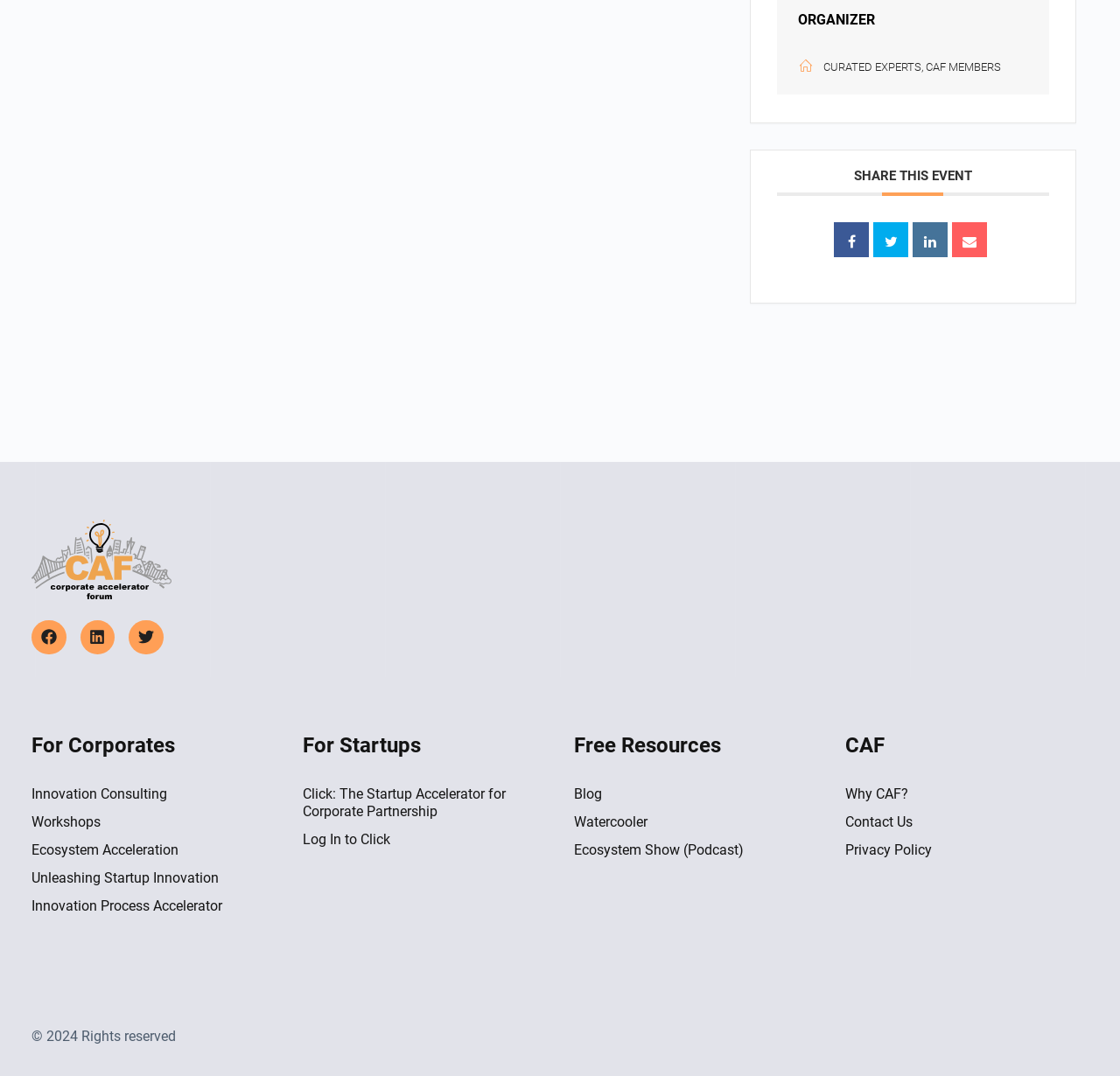Locate the UI element described by title="Tweet" and provide its bounding box coordinates. Use the format (top-left x, top-left y, bottom-right x, bottom-right y) with all values as floating point numbers between 0 and 1.

[0.78, 0.207, 0.811, 0.239]